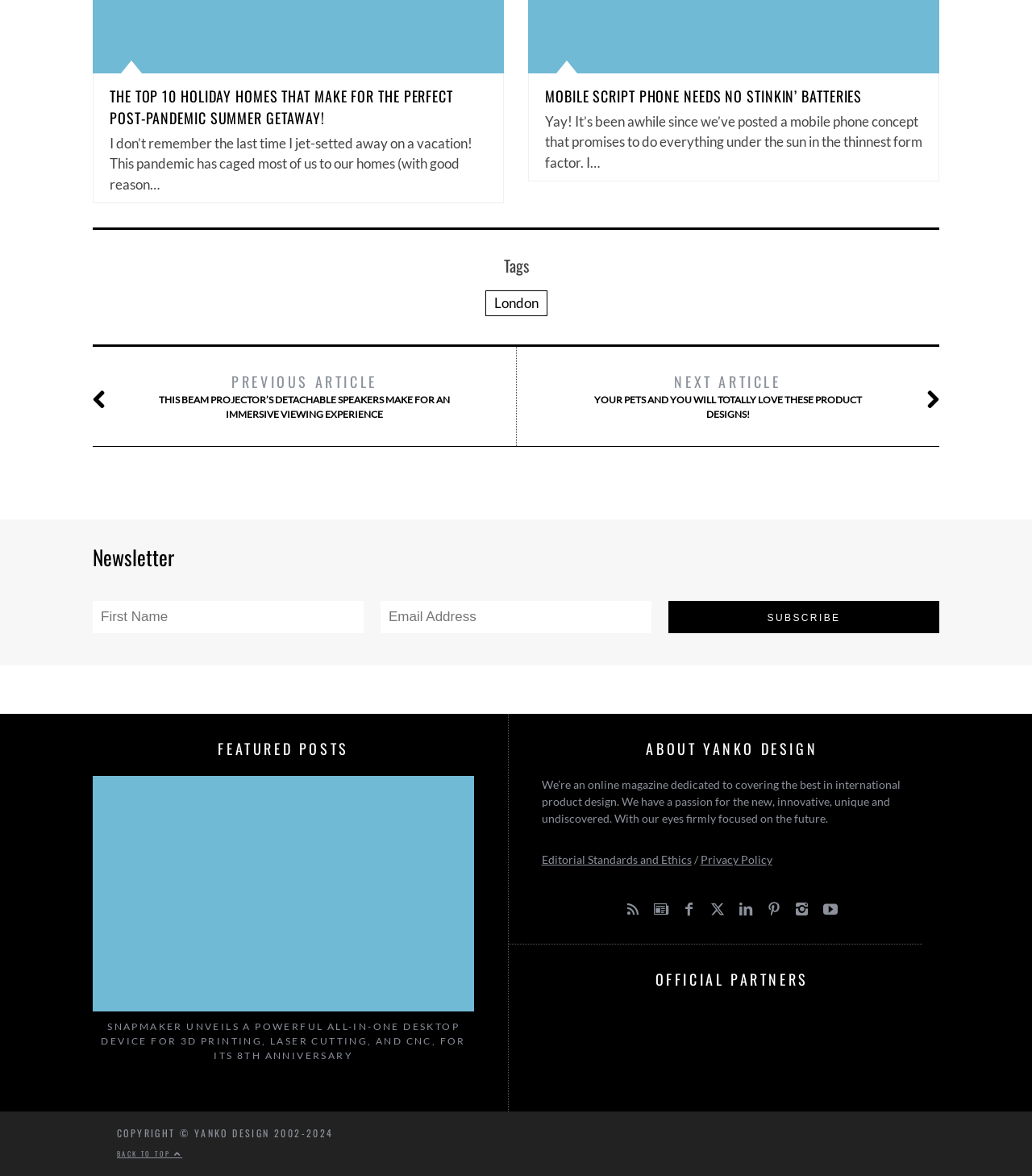Please identify the bounding box coordinates of the clickable area that will fulfill the following instruction: "Learn more about Yanko Design". The coordinates should be in the format of four float numbers between 0 and 1, i.e., [left, top, right, bottom].

[0.525, 0.661, 0.872, 0.702]